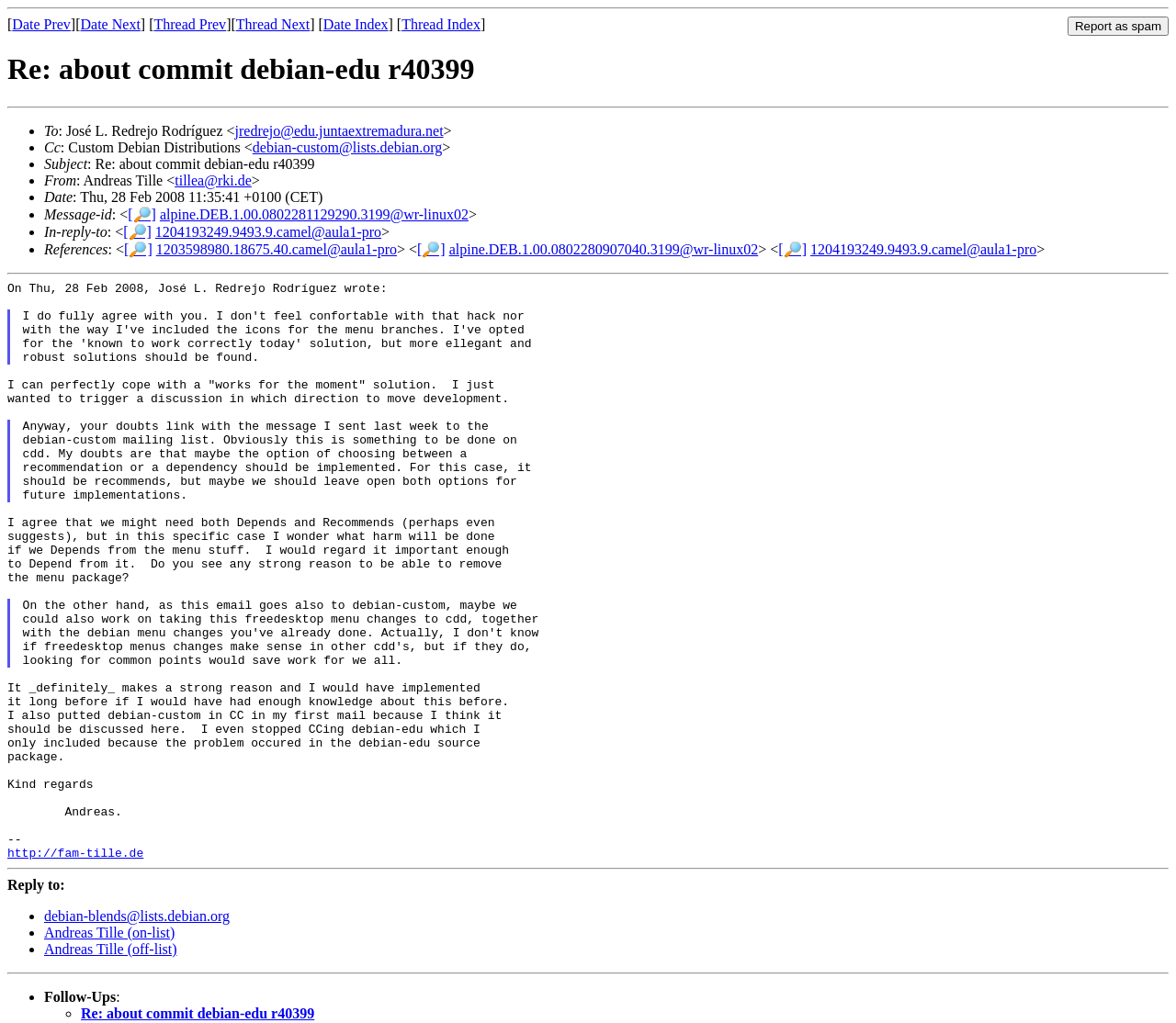Refer to the image and provide an in-depth answer to the question: 
What is the subject of the email?

The subject of the email can be found in the heading of the webpage, which is 'Re: about commit debian-edu r40399'. This is also mentioned in the StaticText element with ID 101.